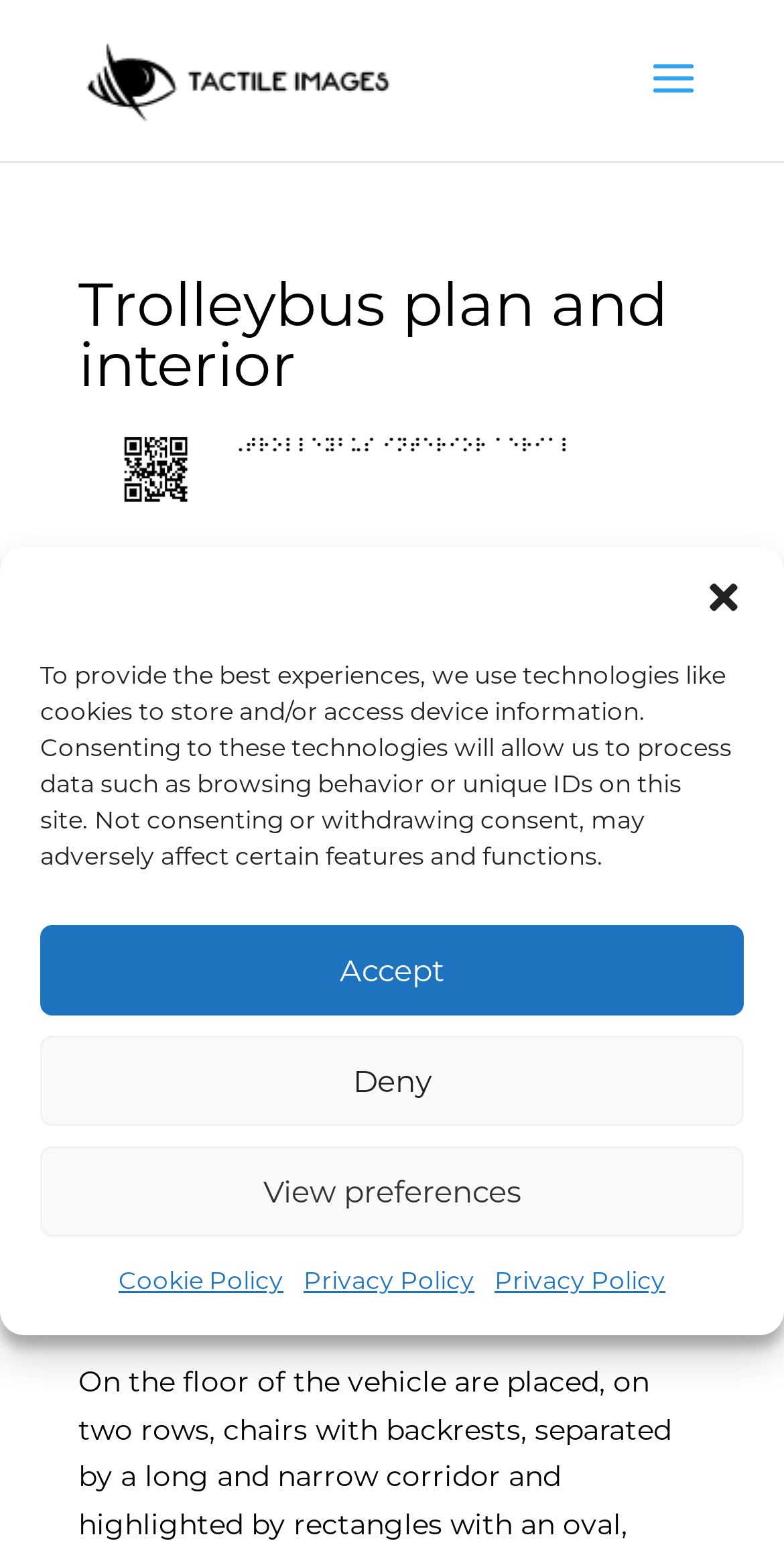Please determine the bounding box coordinates for the UI element described as: "Accept".

[0.051, 0.601, 0.949, 0.659]